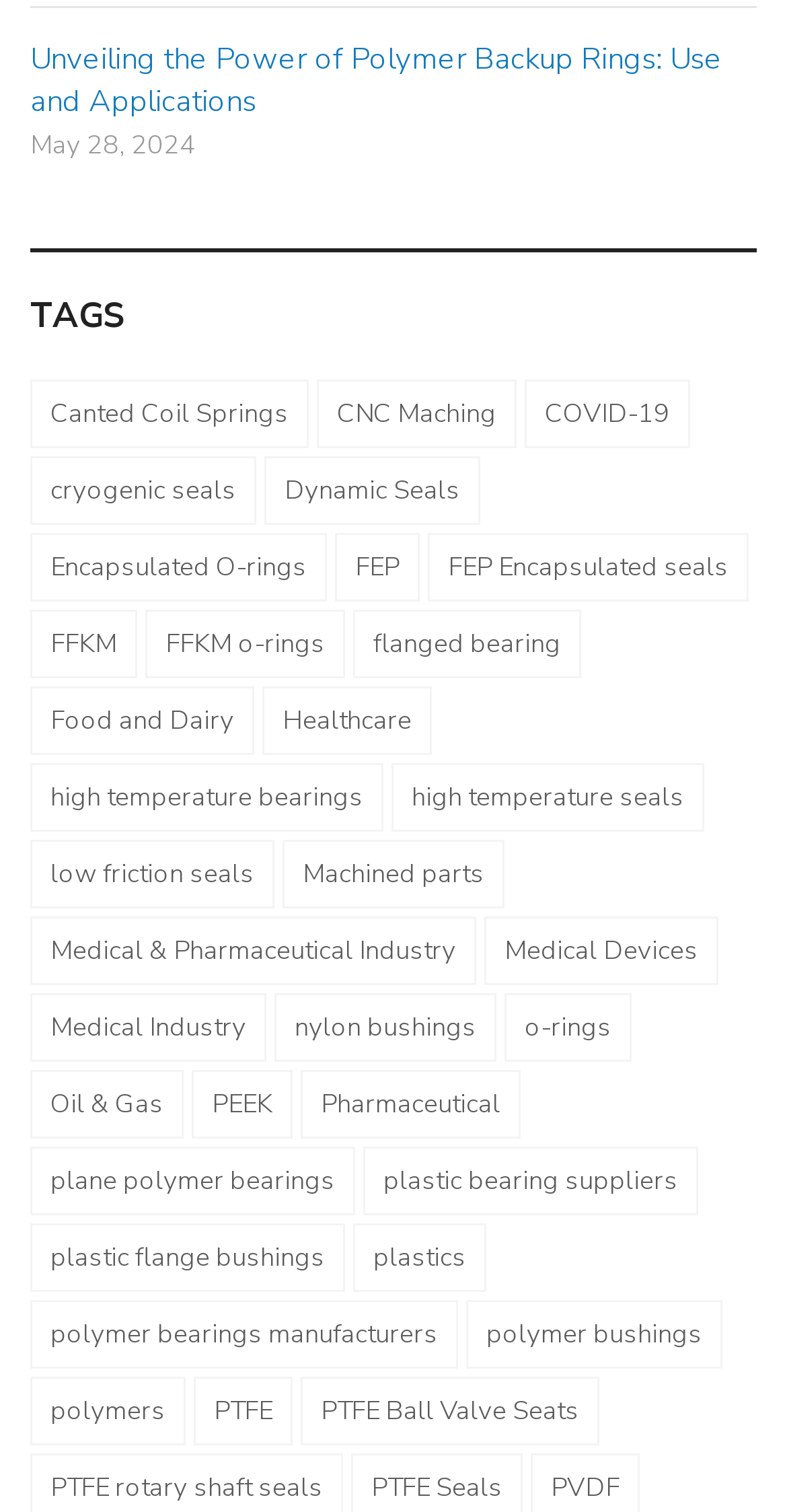Provide the bounding box coordinates for the UI element described in this sentence: "PTFE Ball Valve Seats". The coordinates should be four float values between 0 and 1, i.e., [left, top, right, bottom].

[0.382, 0.911, 0.762, 0.956]